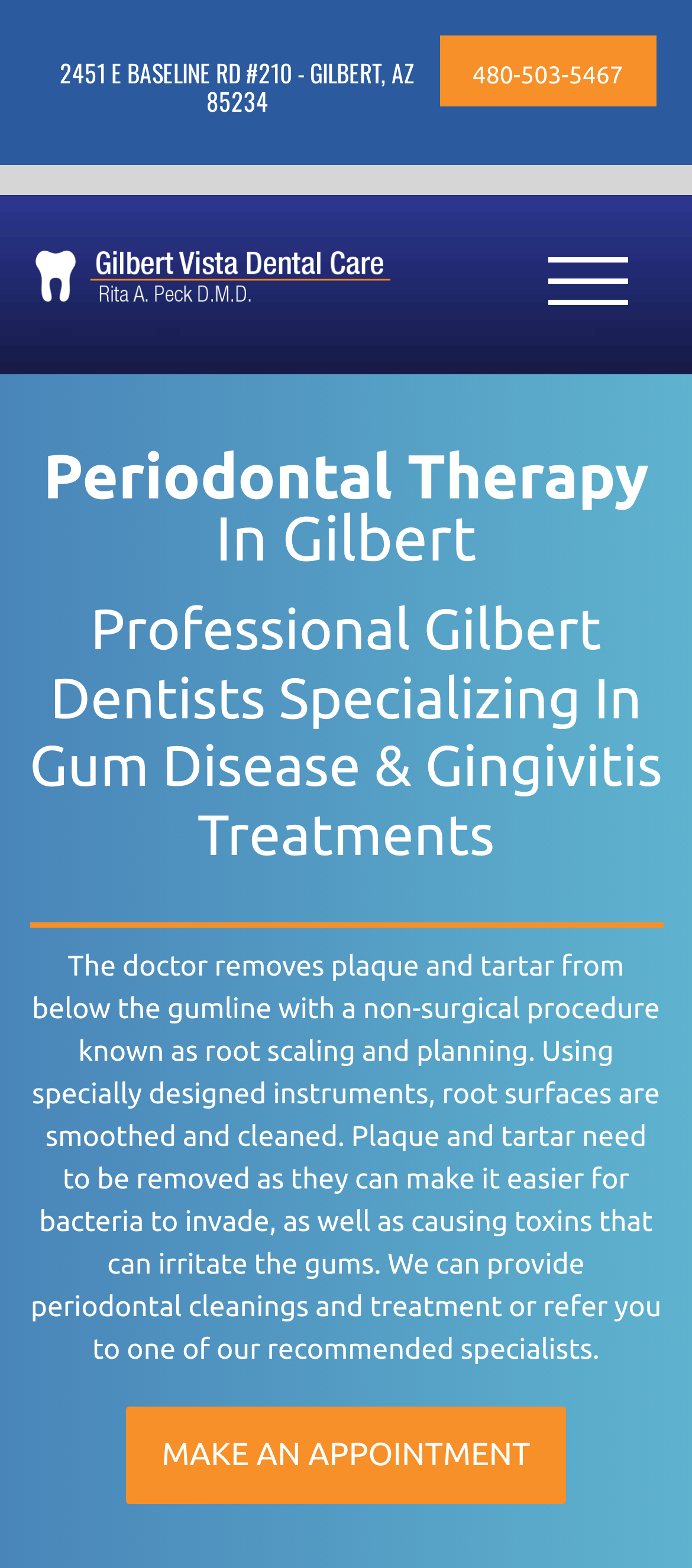Identify the bounding box coordinates for the UI element described as: "480-503-5467". The coordinates should be provided as four floats between 0 and 1: [left, top, right, bottom].

[0.635, 0.036, 0.949, 0.059]